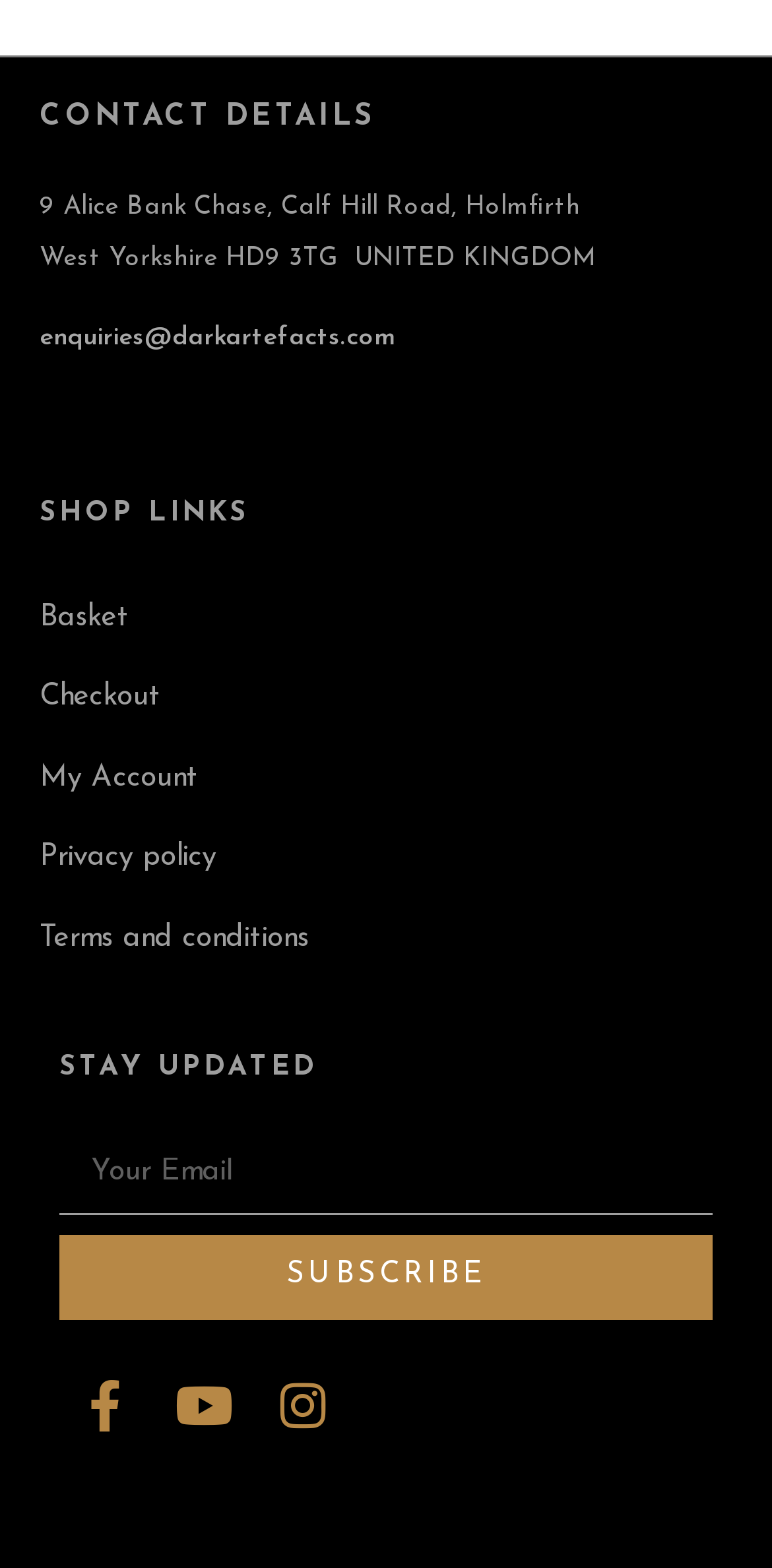Determine the bounding box coordinates of the UI element that matches the following description: "My Account". The coordinates should be four float numbers between 0 and 1 in the format [left, top, right, bottom].

[0.051, 0.483, 0.949, 0.511]